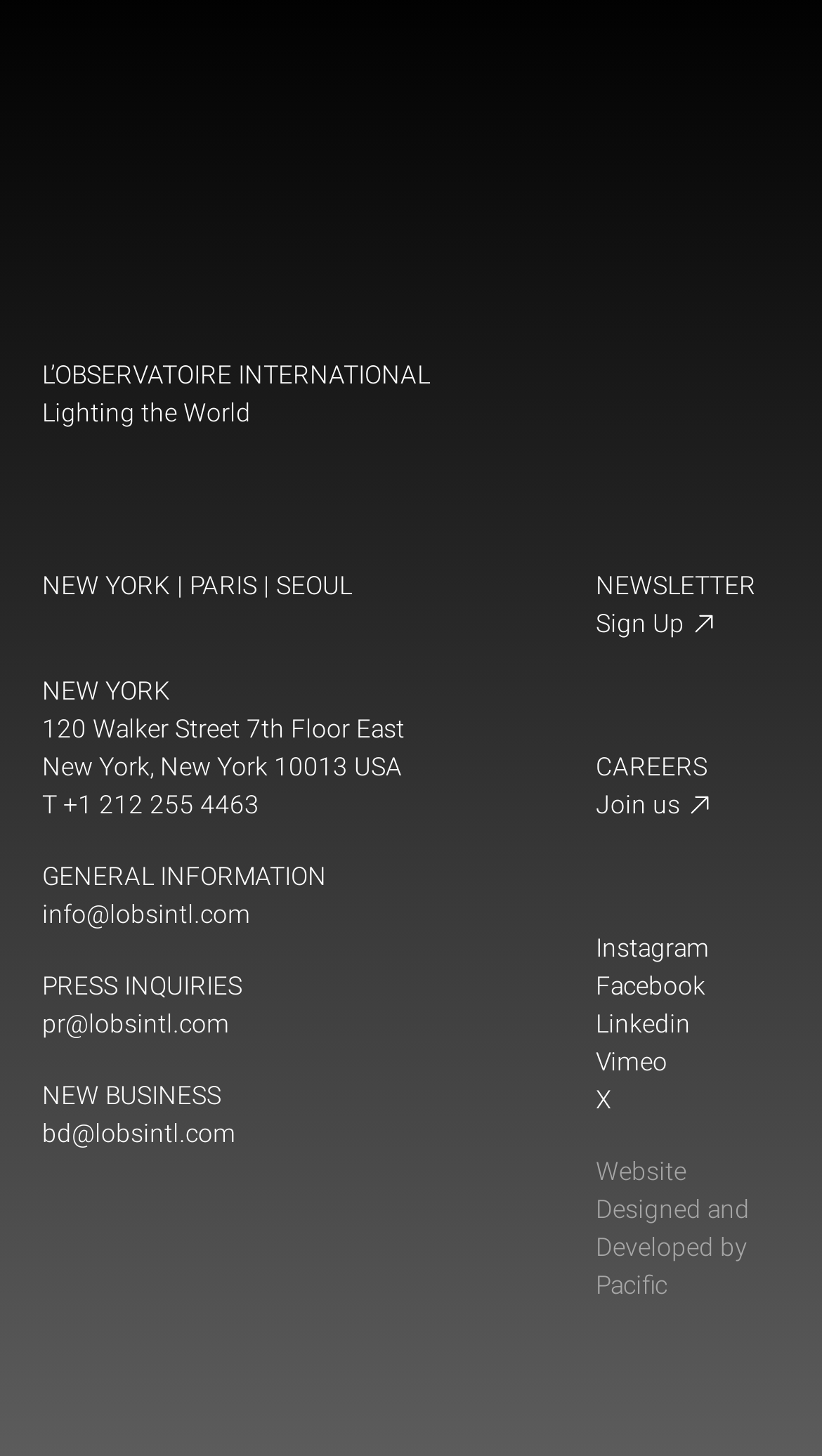Using the provided element description: "title="Locality Locator"", identify the bounding box coordinates. The coordinates should be four floats between 0 and 1 in the order [left, top, right, bottom].

None